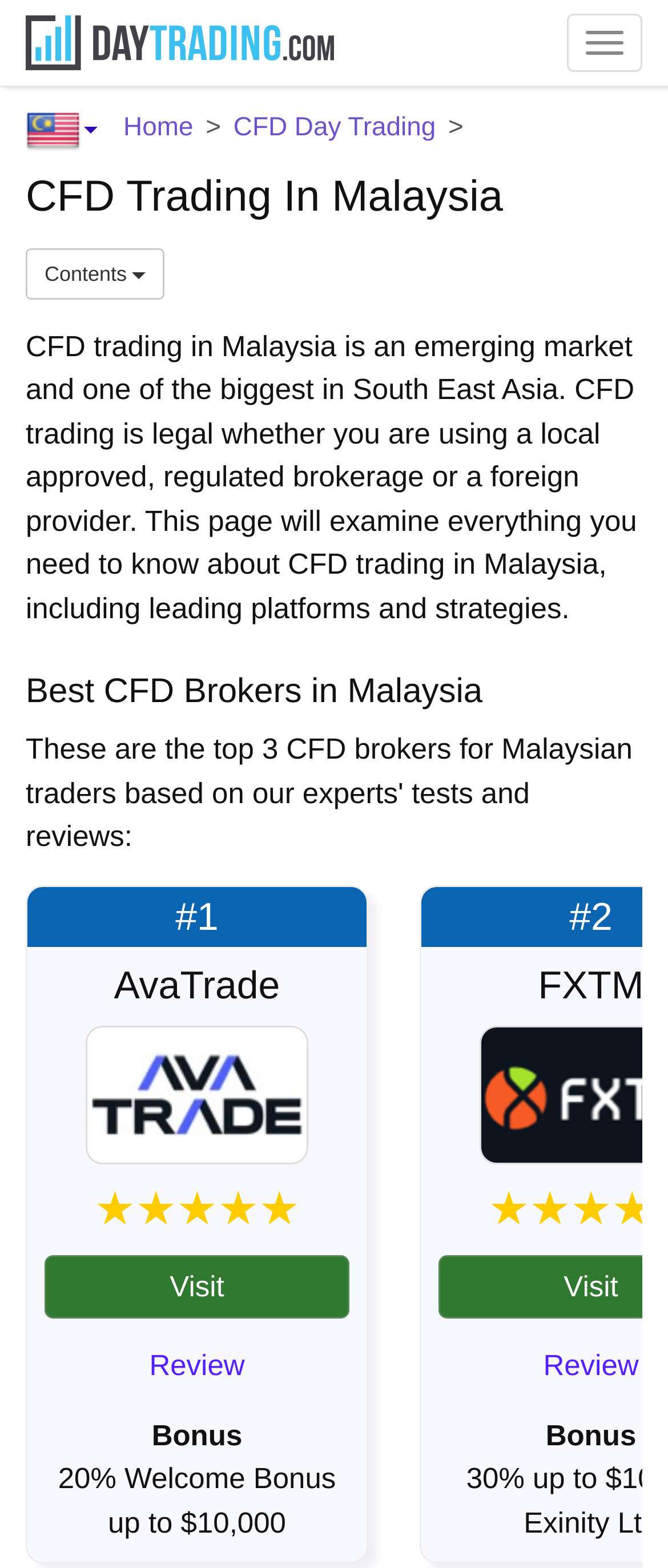For the following element description, predict the bounding box coordinates in the format (top-left x, top-left y, bottom-right x, bottom-right y). All values should be floating point numbers between 0 and 1. Description: Review

[0.813, 0.861, 0.956, 0.881]